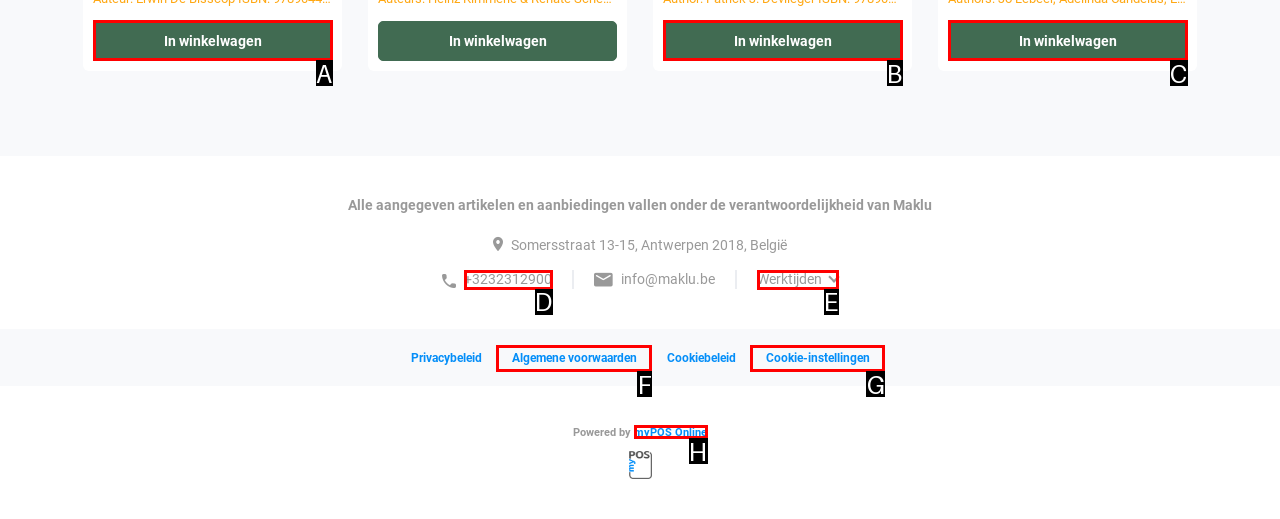Which HTML element fits the description: Cookie-instellingen? Respond with the letter of the appropriate option directly.

G